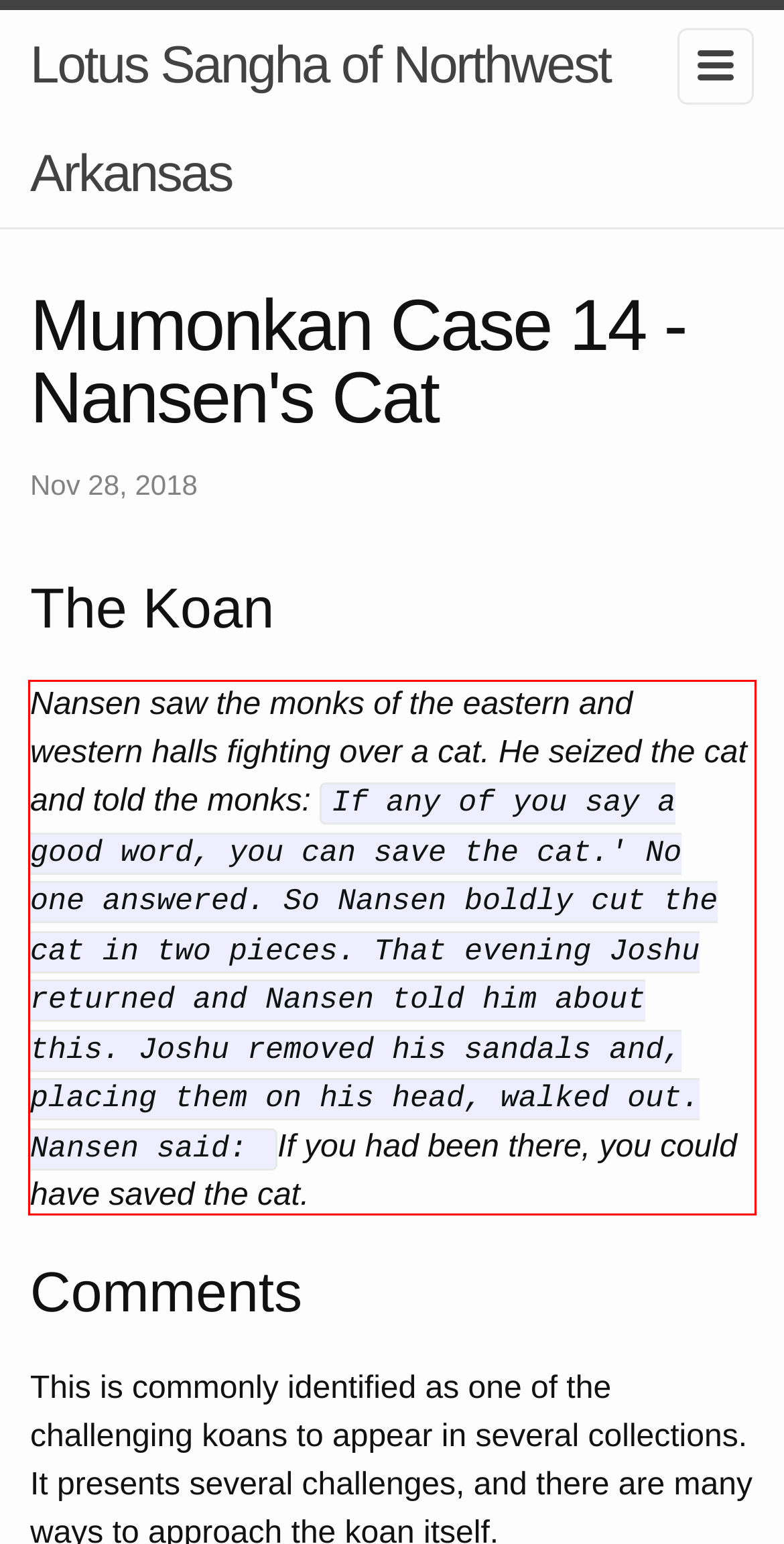Given a screenshot of a webpage containing a red bounding box, perform OCR on the text within this red bounding box and provide the text content.

Nansen saw the monks of the eastern and western halls fighting over a cat. He seized the cat and told the monks: If any of you say a good word, you can save the cat.' No one answered. So Nansen boldly cut the cat in two pieces. That evening Joshu returned and Nansen told him about this. Joshu removed his sandals and, placing them on his head, walked out. Nansen said: If you had been there, you could have saved the cat.